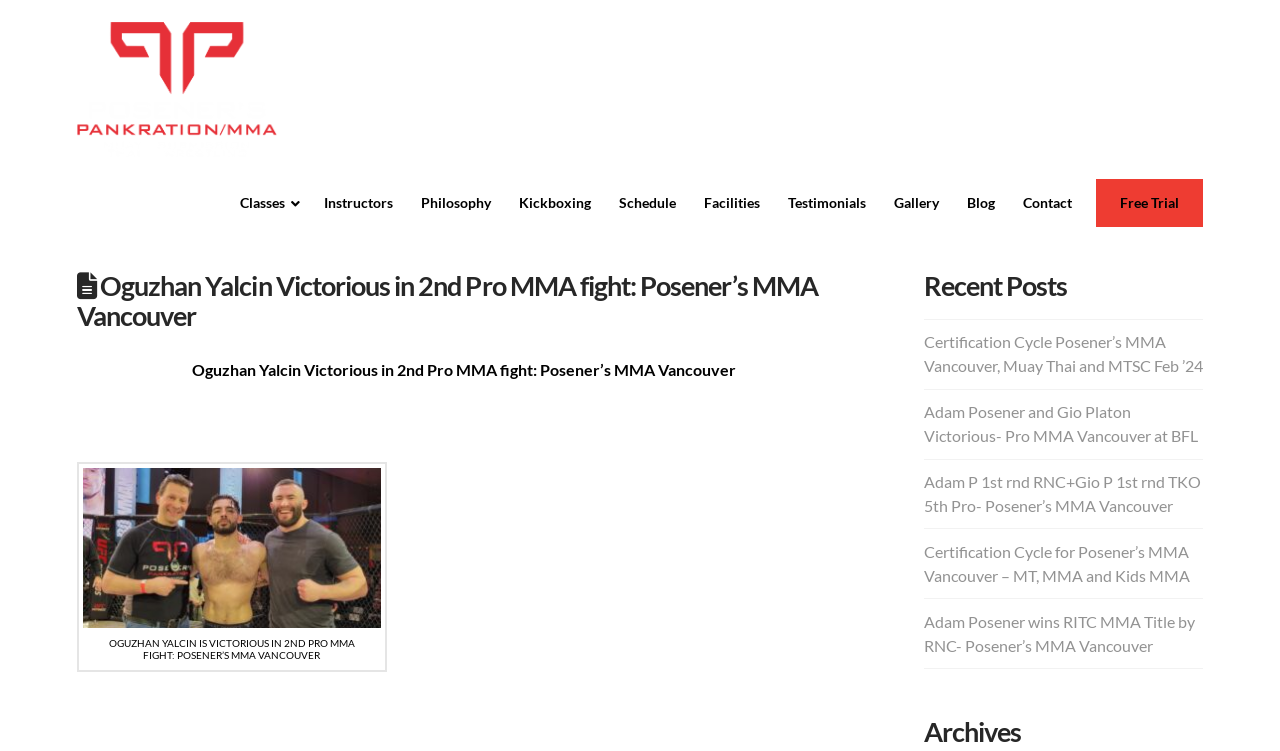Extract the bounding box coordinates for the UI element described as: "Free Trial".

[0.864, 0.239, 0.932, 0.303]